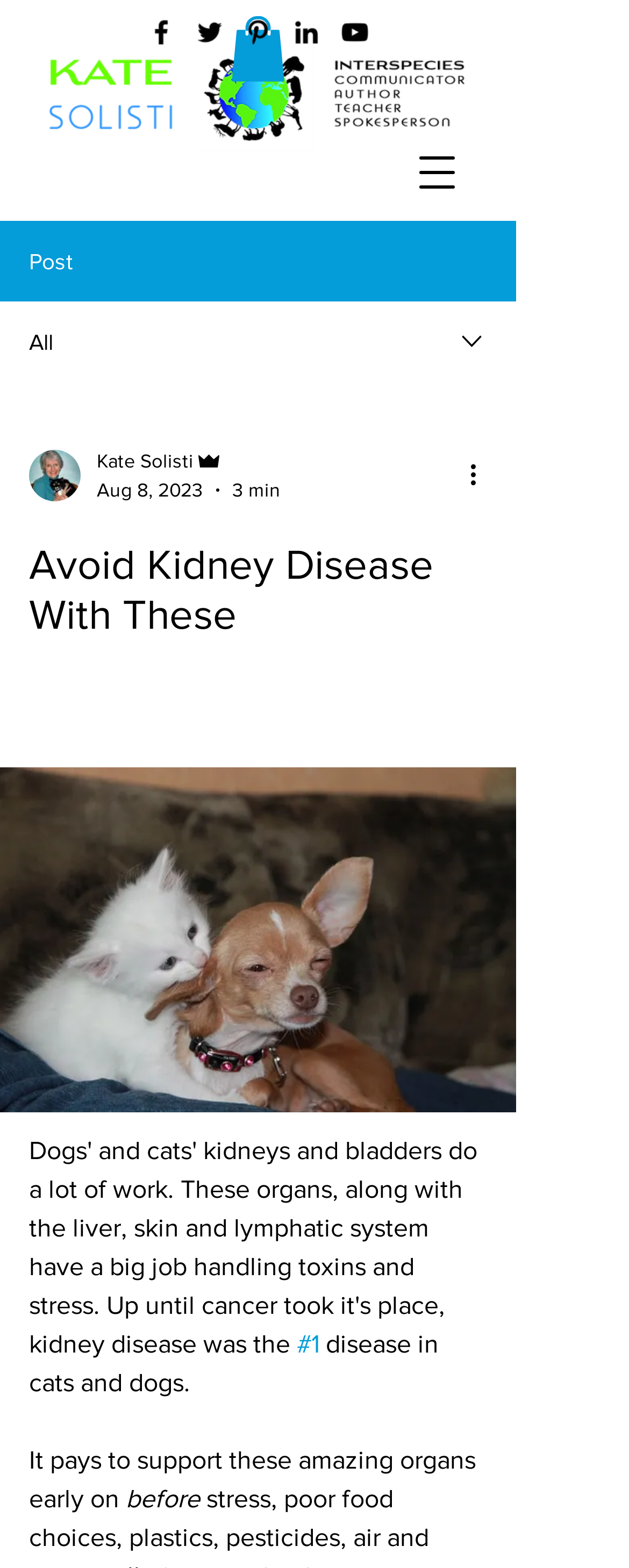How long does it take to read the post?
Using the image as a reference, answer the question with a short word or phrase.

3 min